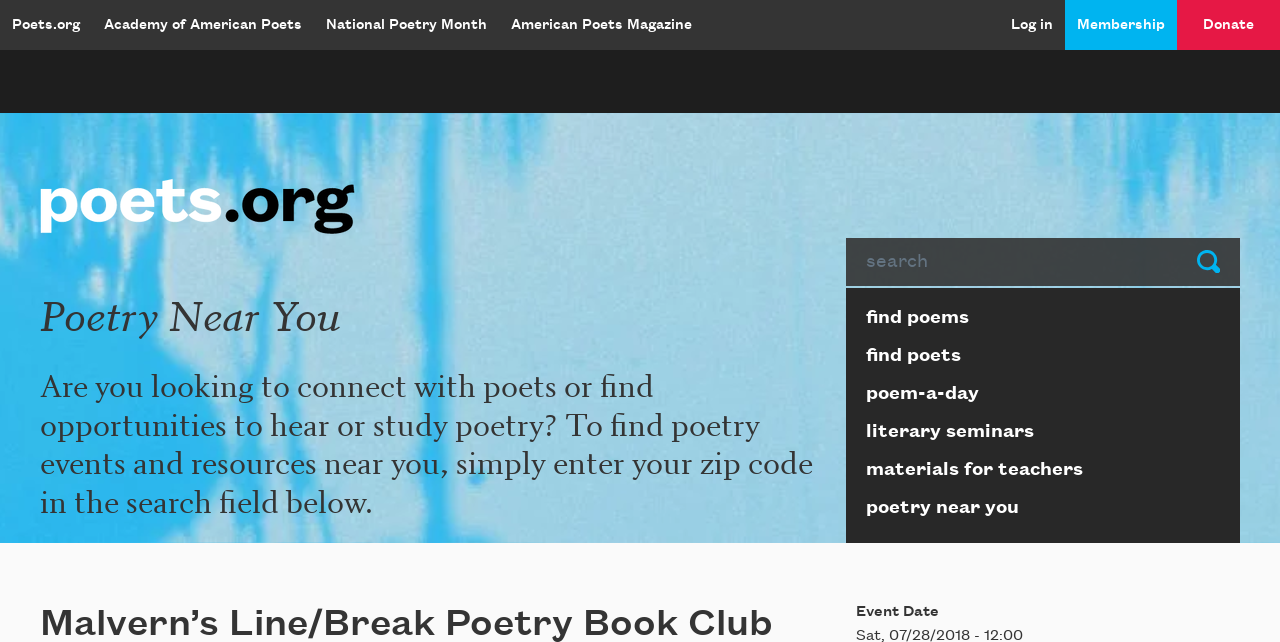Answer the question in a single word or phrase:
How many links are there in the top navigation bar?

5